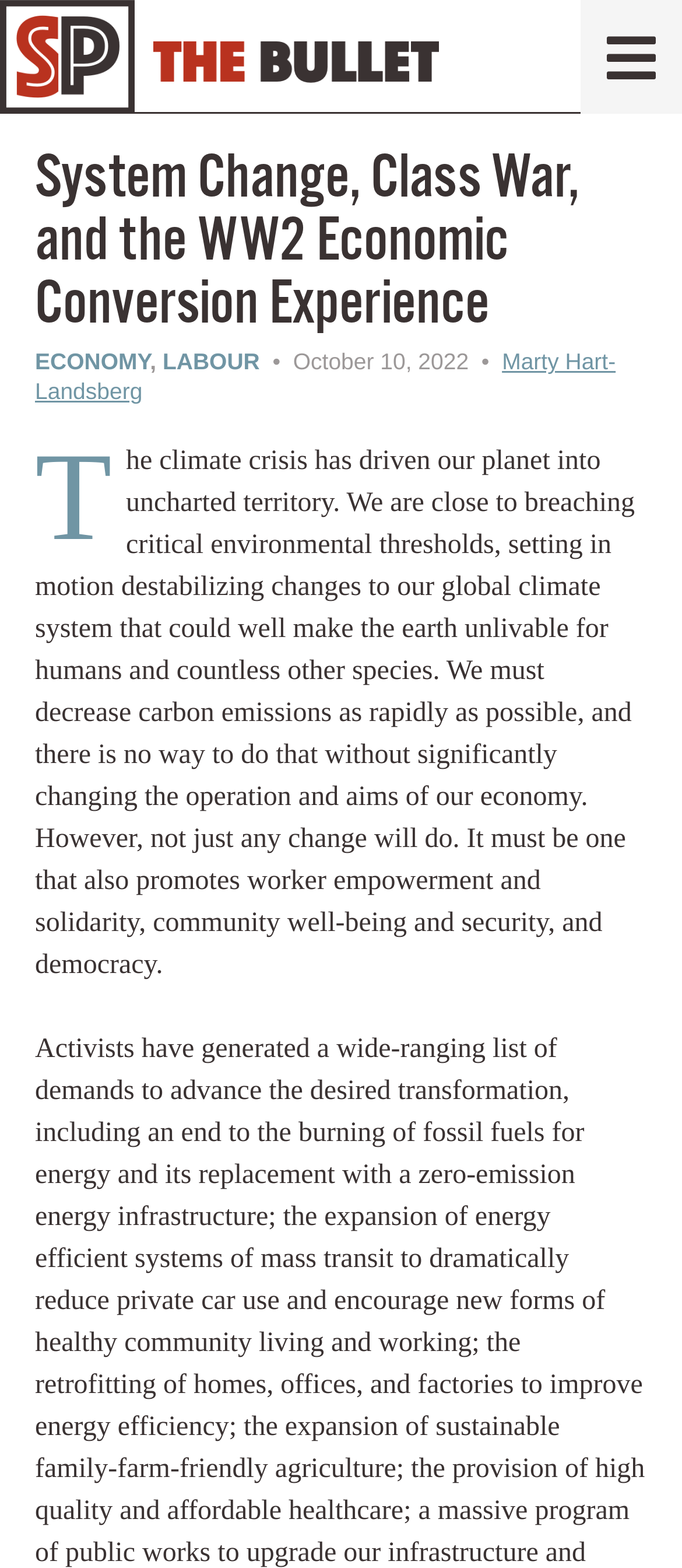What is the category of the article?
Using the image, give a concise answer in the form of a single word or short phrase.

ECONOMY